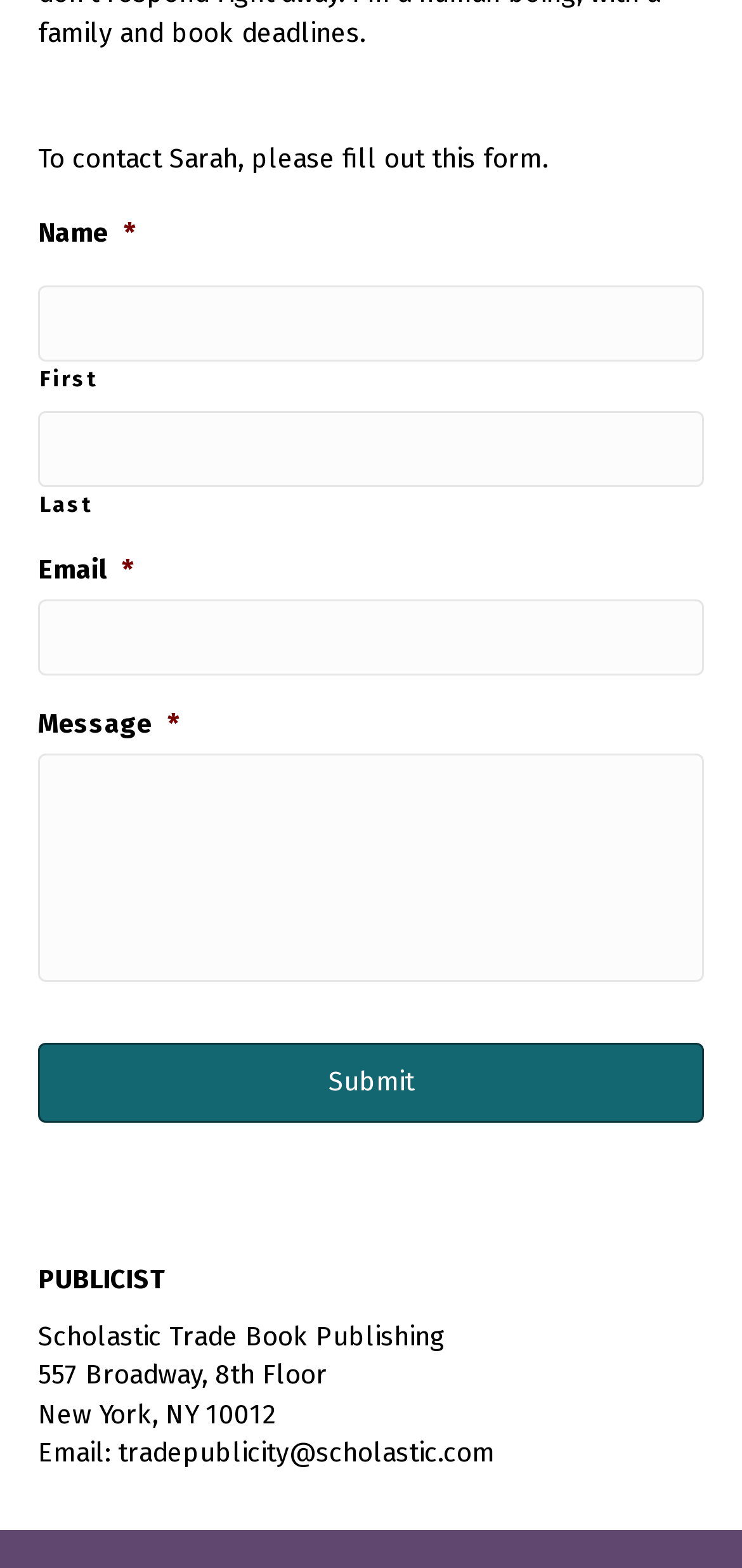Bounding box coordinates are specified in the format (top-left x, top-left y, bottom-right x, bottom-right y). All values are floating point numbers bounded between 0 and 1. Please provide the bounding box coordinate of the region this sentence describes: value="Submit"

[0.051, 0.666, 0.949, 0.716]